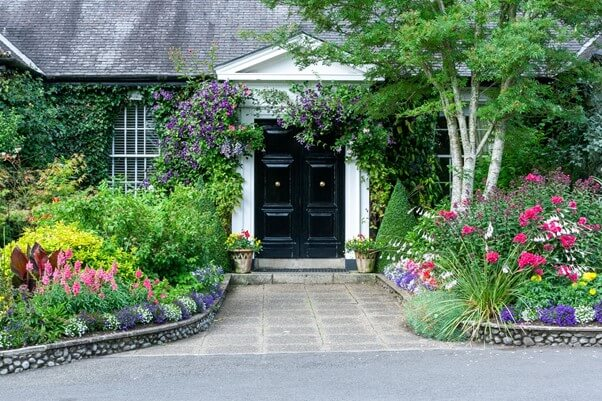What material are the pathways made of?
Look at the screenshot and respond with one word or a short phrase.

Stone